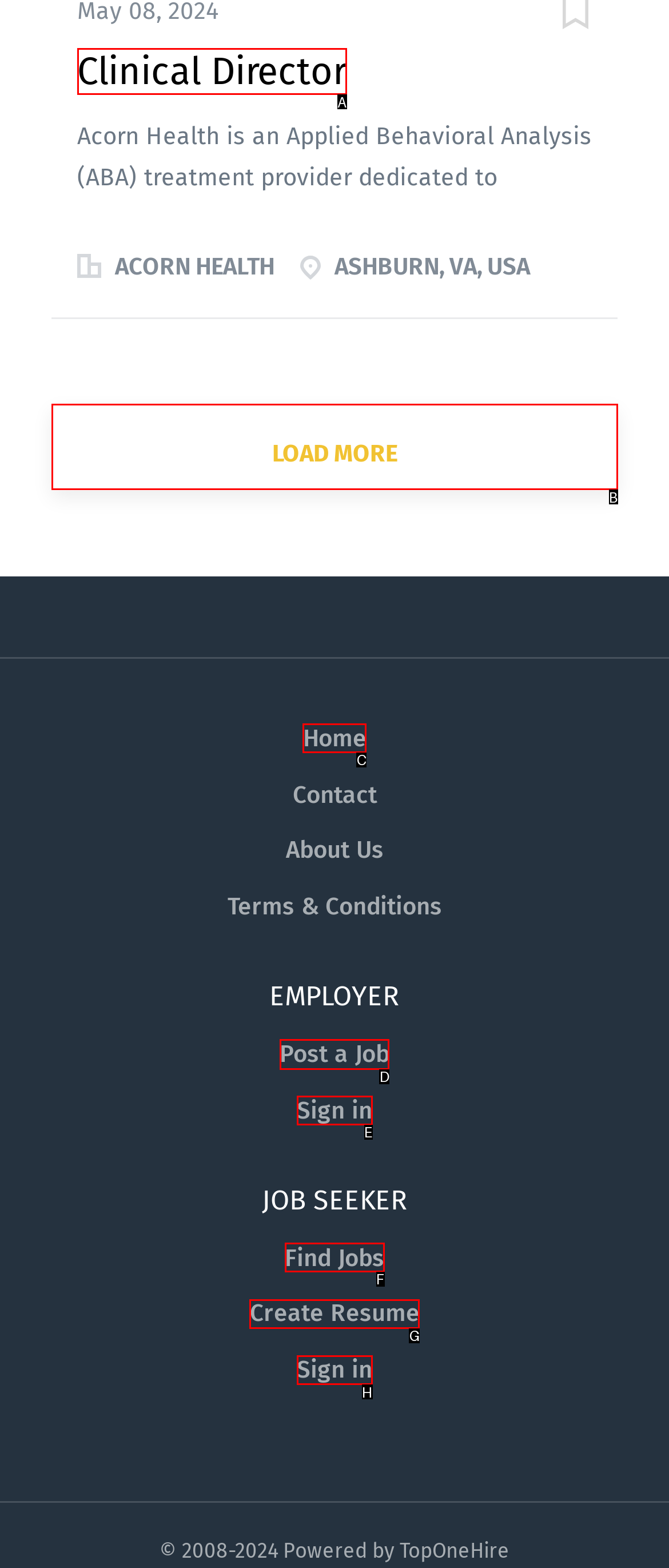For the task: Dismiss the alert, specify the letter of the option that should be clicked. Answer with the letter only.

None